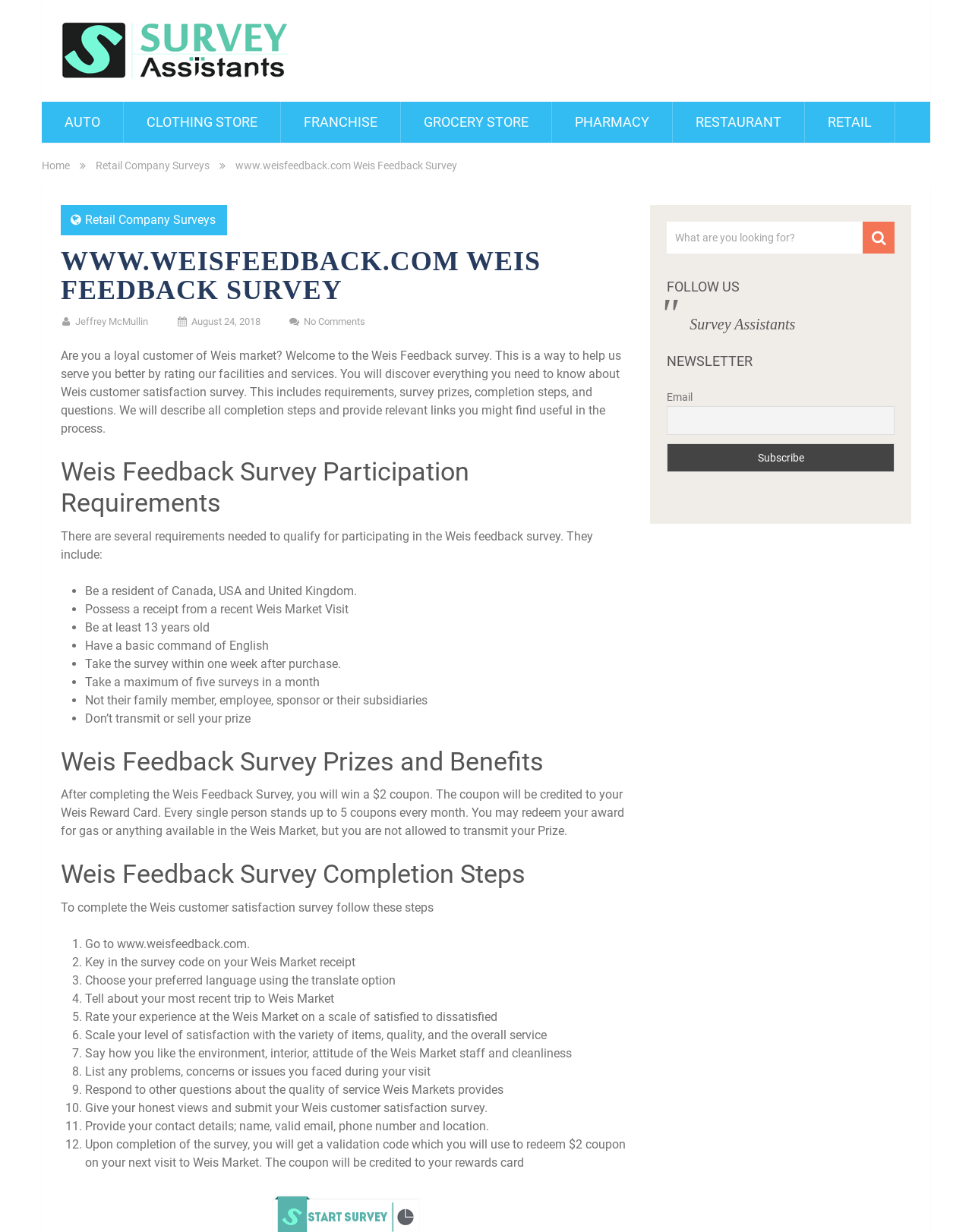What is the purpose of the Weis Feedback survey?
From the image, respond using a single word or phrase.

To help serve customers better